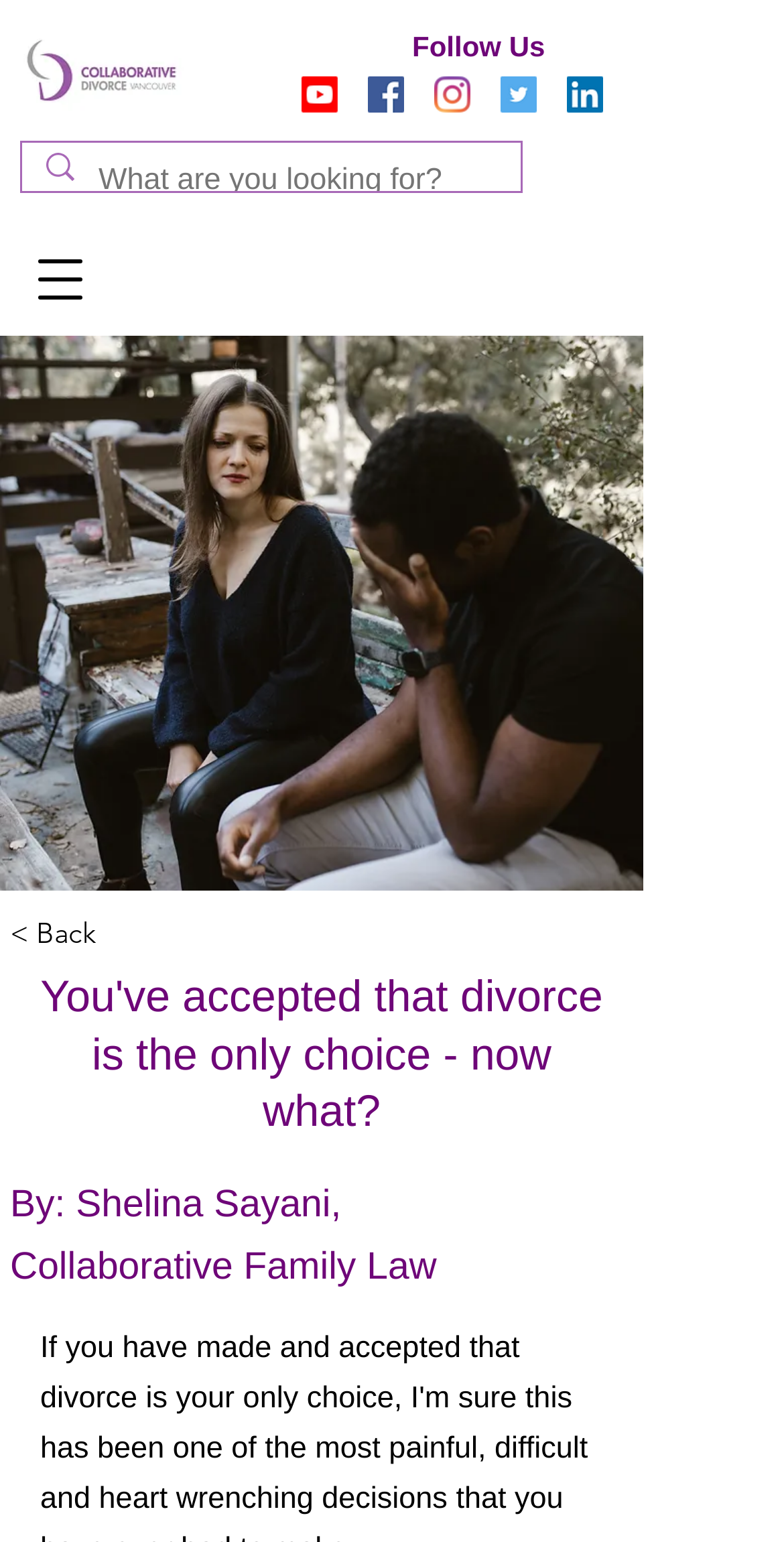How many social media links are available?
Based on the image, give a one-word or short phrase answer.

5